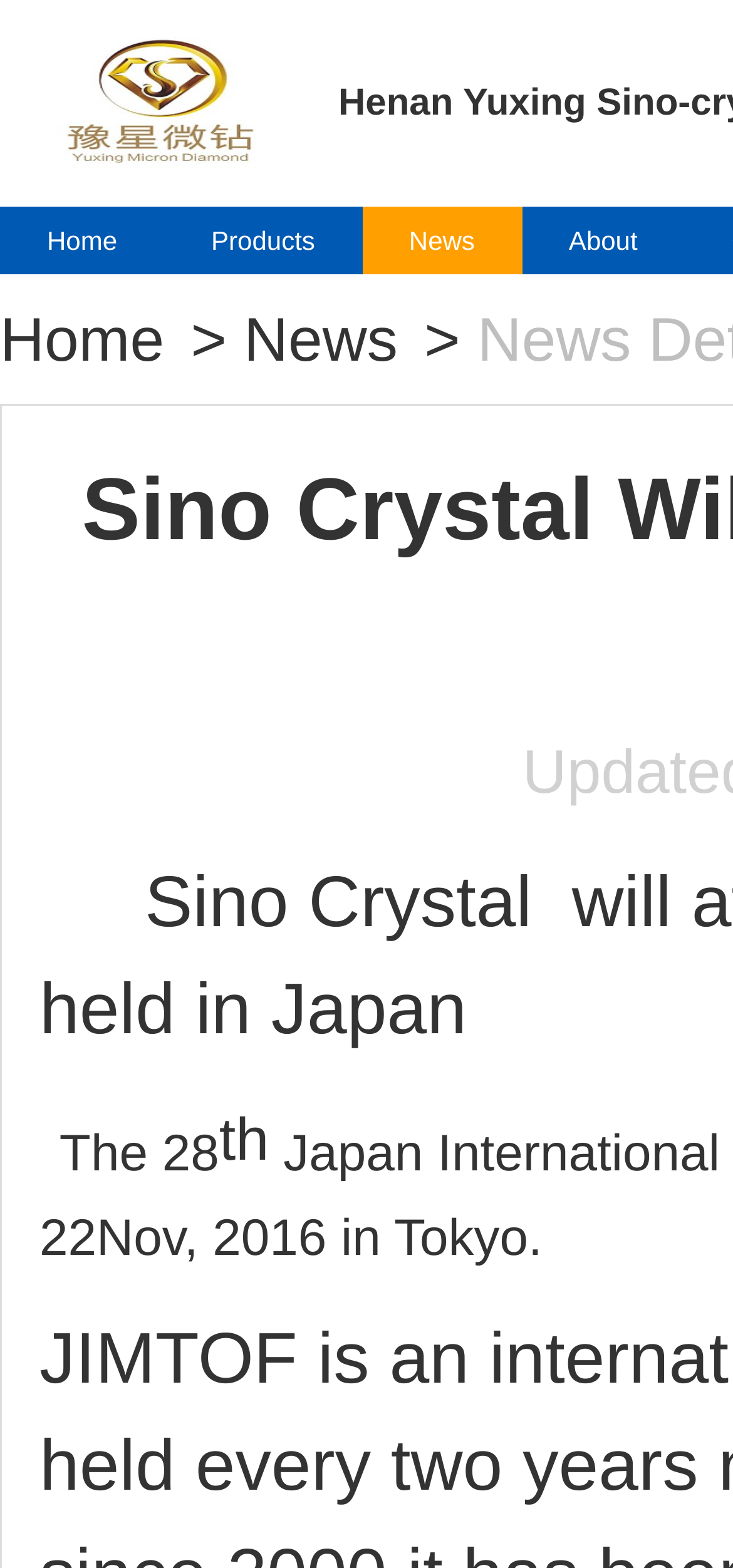Please provide the main heading of the webpage content.

Sino Crystal Will Attend The 28th JIMTOF 2016